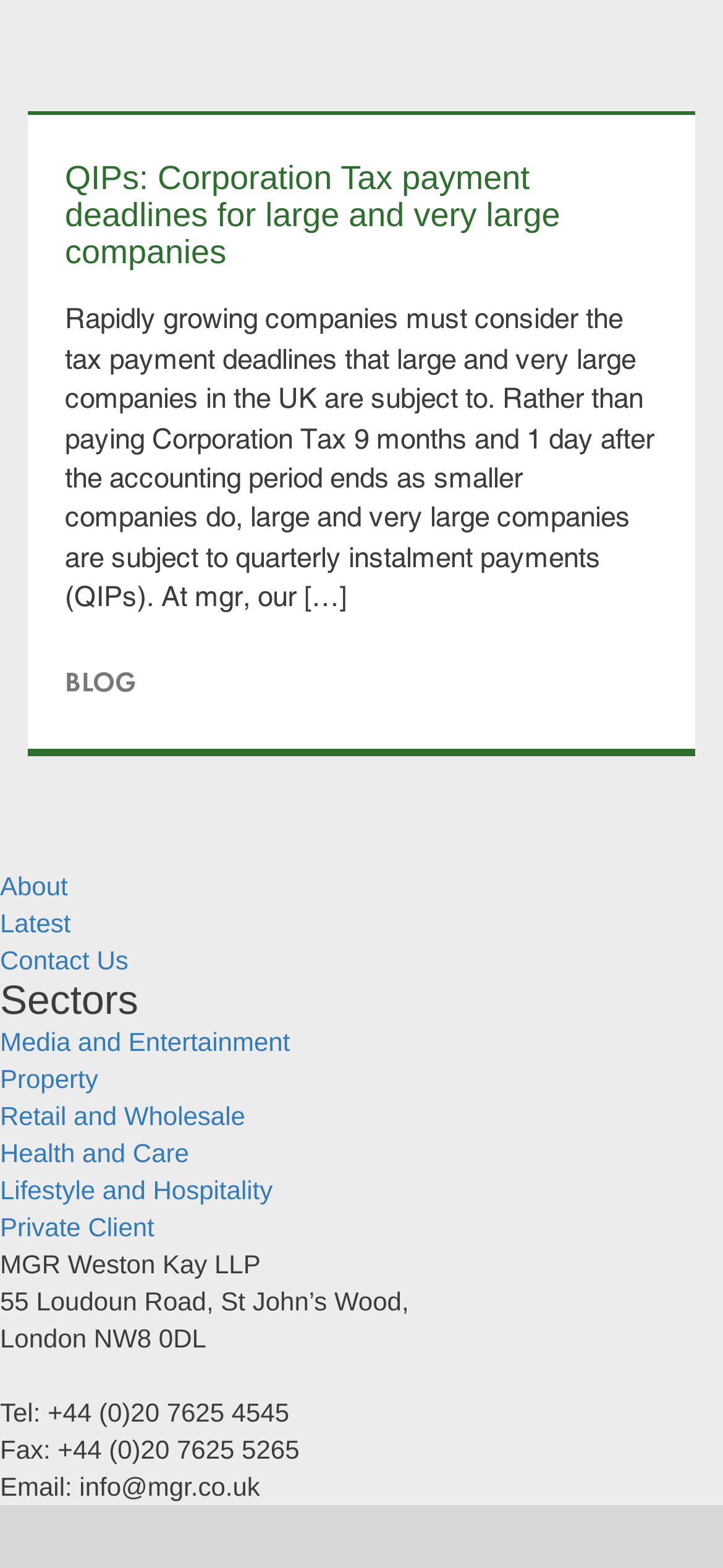Is there a 'Contact Us' link?
Please answer using one word or phrase, based on the screenshot.

Yes